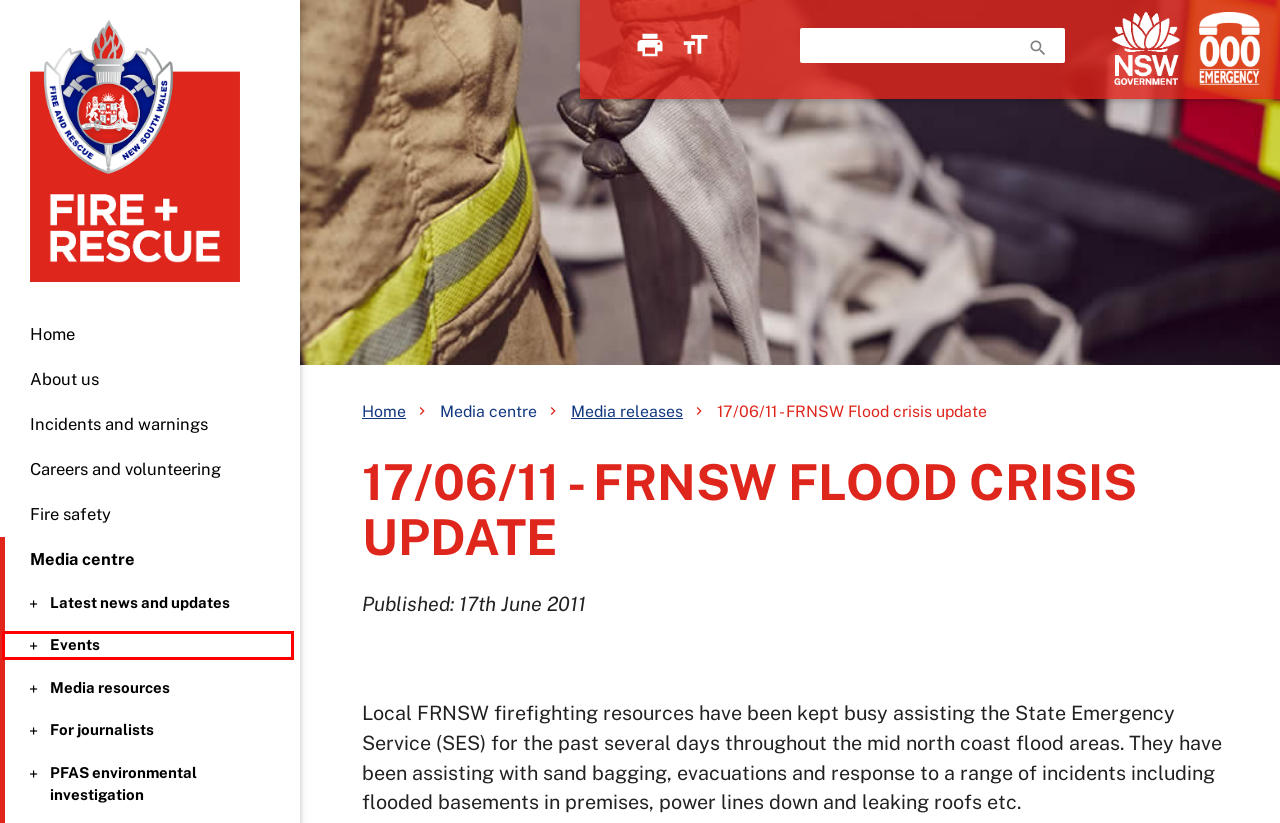Review the screenshot of a webpage that includes a red bounding box. Choose the most suitable webpage description that matches the new webpage after clicking the element within the red bounding box. Here are the candidates:
A. Home - NSW Police Public Site
B. PFAS environmental investigation - Fire and Rescue NSW
C. For journalists - Fire and Rescue NSW
D. Media resources - Fire and Rescue NSW
E. Fire and Rescue NSW
F. Latest news and updates - Fire and Rescue NSW
G. Events - Fire and Rescue NSW
H. Bushfire and emergency information - Fire and Rescue NSW

G